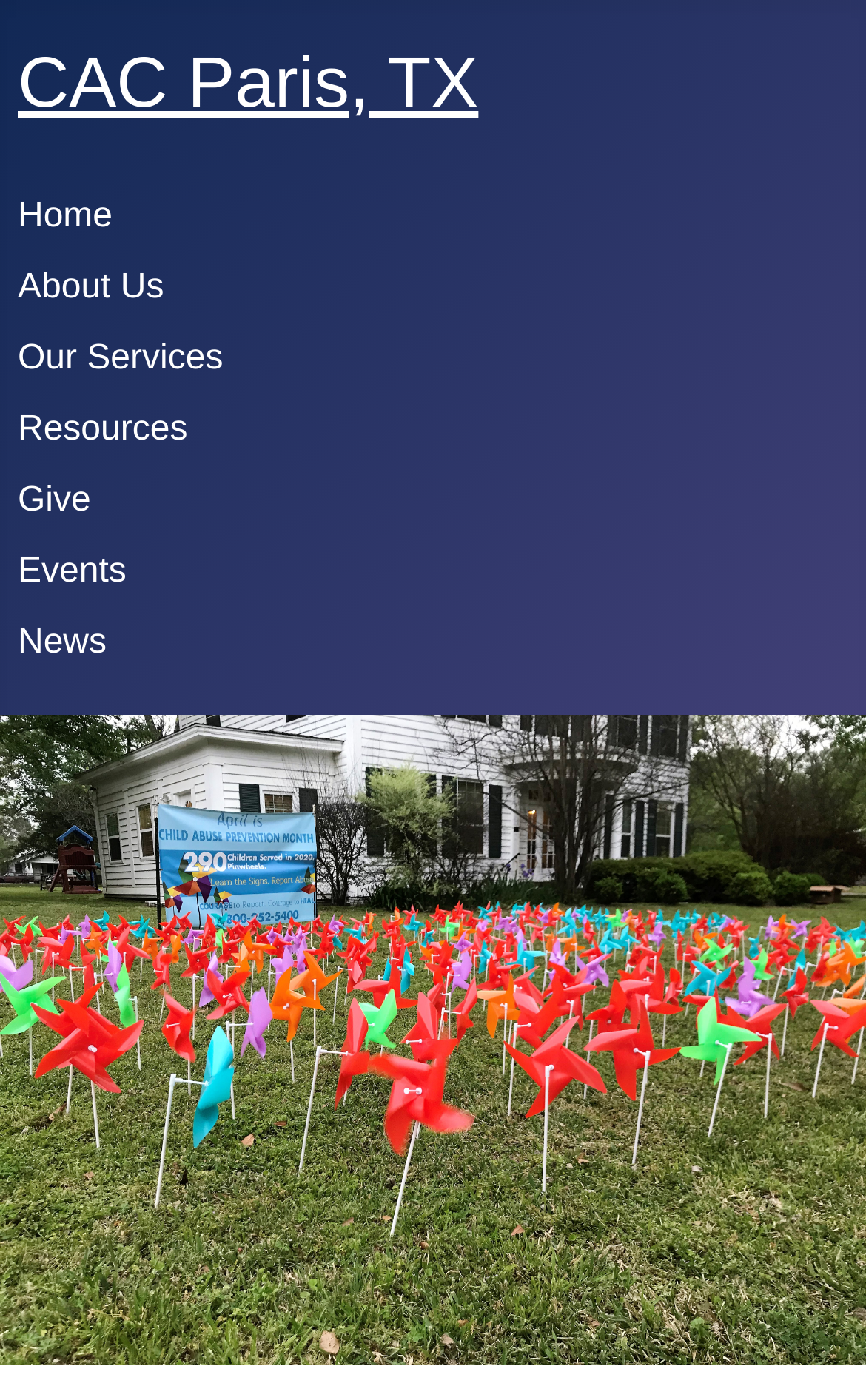Find the bounding box of the UI element described as: "CAC Paris, TX". The bounding box coordinates should be given as four float values between 0 and 1, i.e., [left, top, right, bottom].

[0.021, 0.03, 0.552, 0.087]